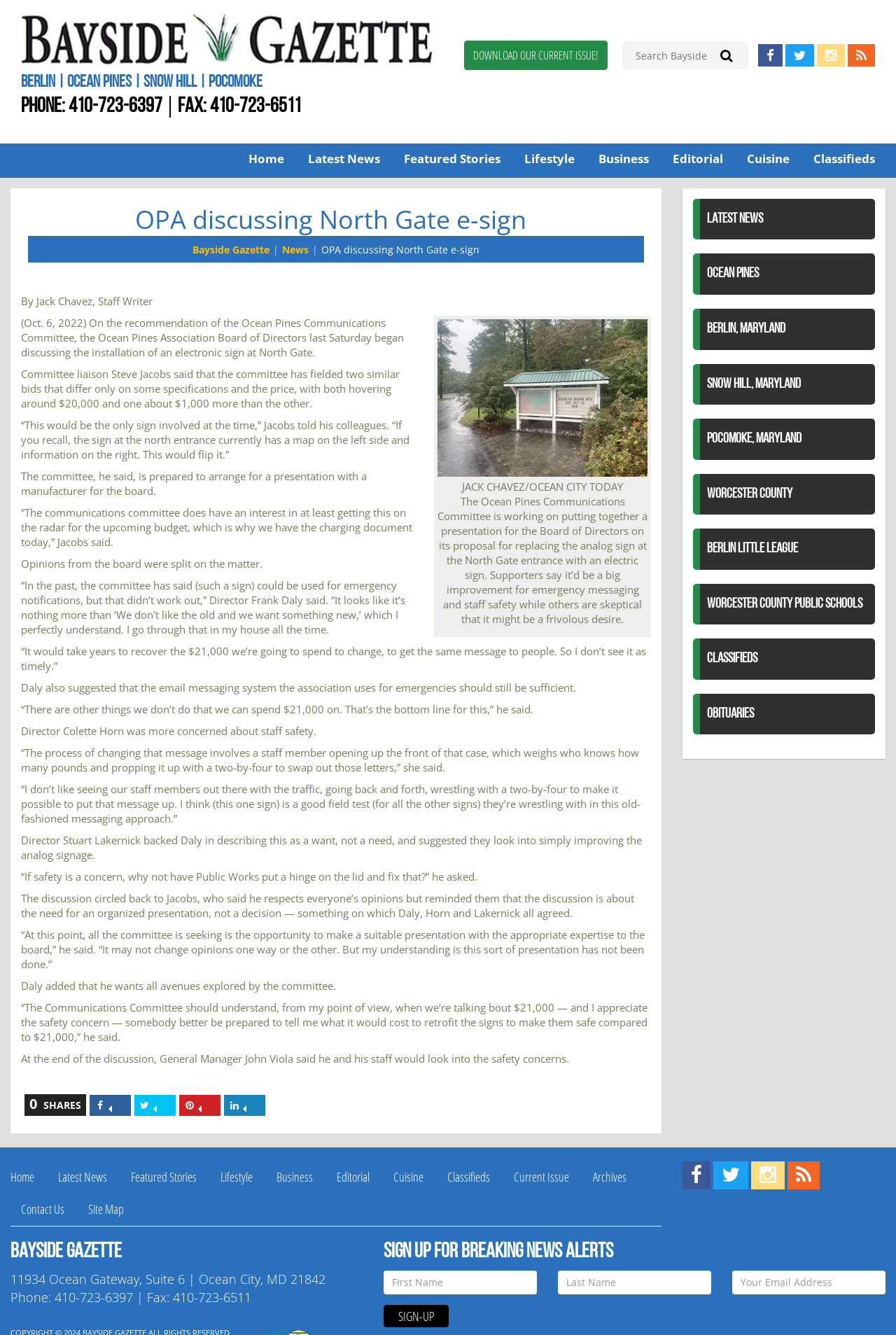Locate the bounding box coordinates of the segment that needs to be clicked to meet this instruction: "View us on Instagram".

[0.912, 0.033, 0.943, 0.05]